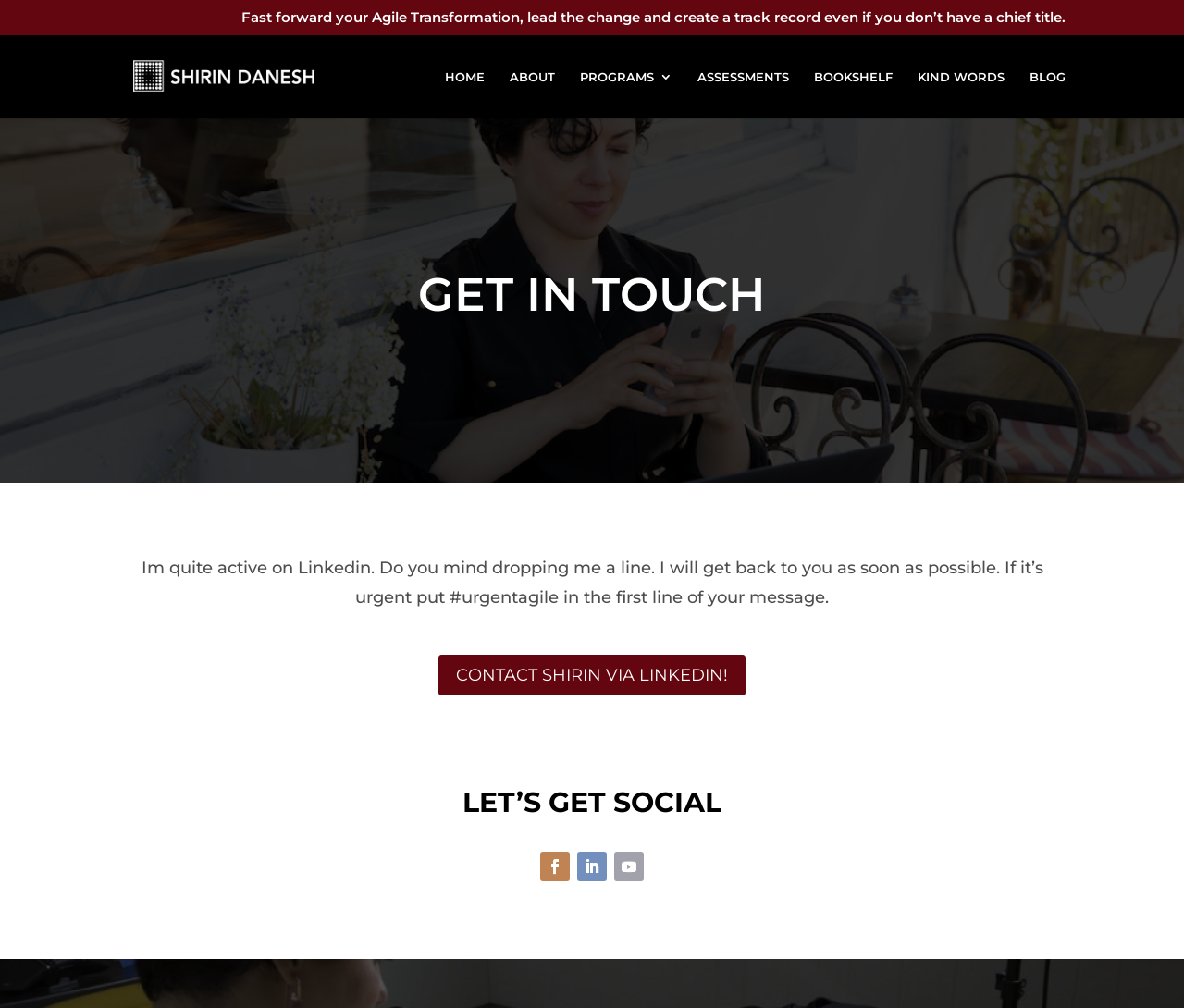What is the call-to-action for getting in touch?
Using the image as a reference, answer the question with a short word or phrase.

Drop a line on LinkedIn